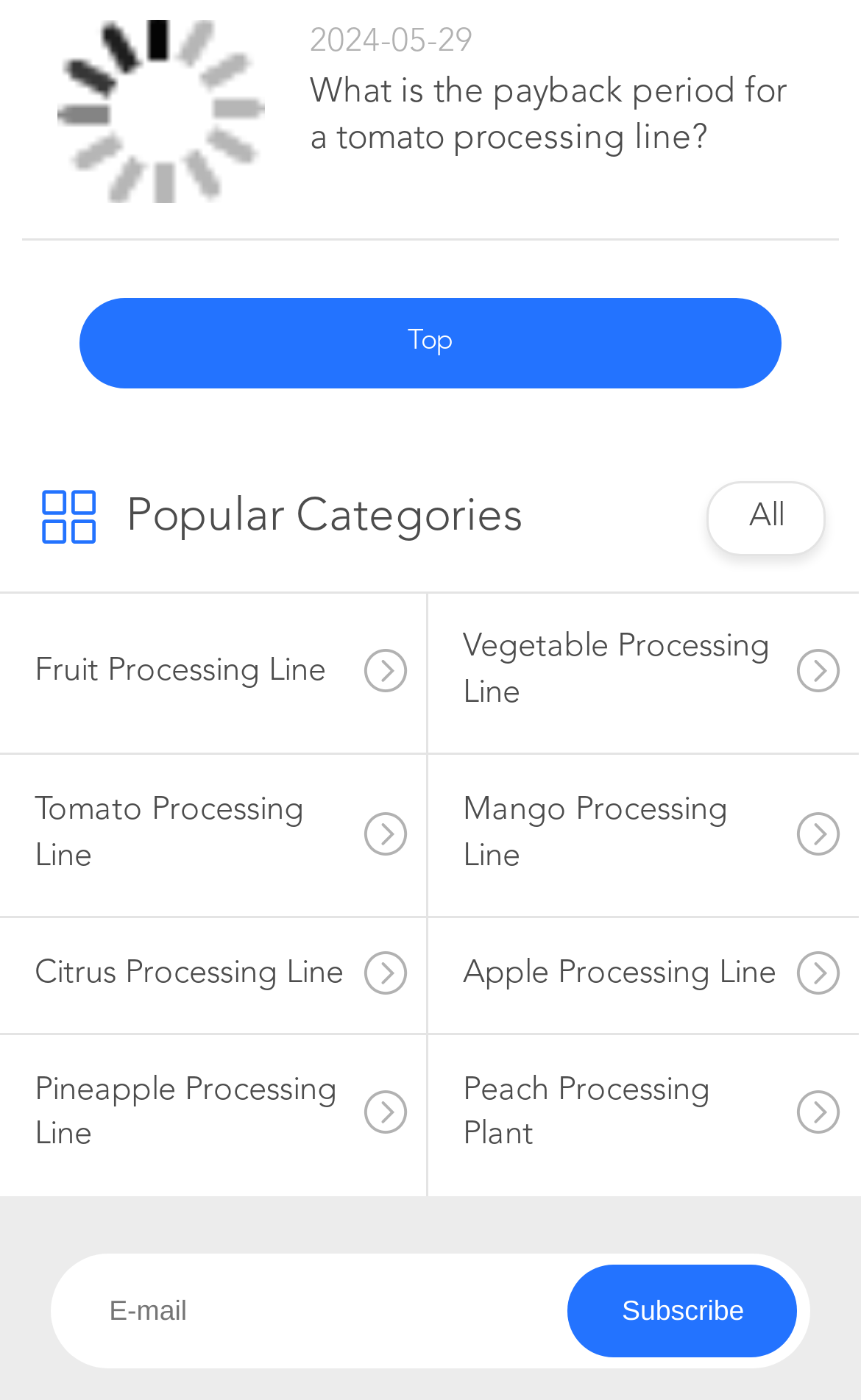Please locate the bounding box coordinates of the element that should be clicked to complete the given instruction: "Browse the fruit processing line category".

[0.0, 0.44, 0.495, 0.522]